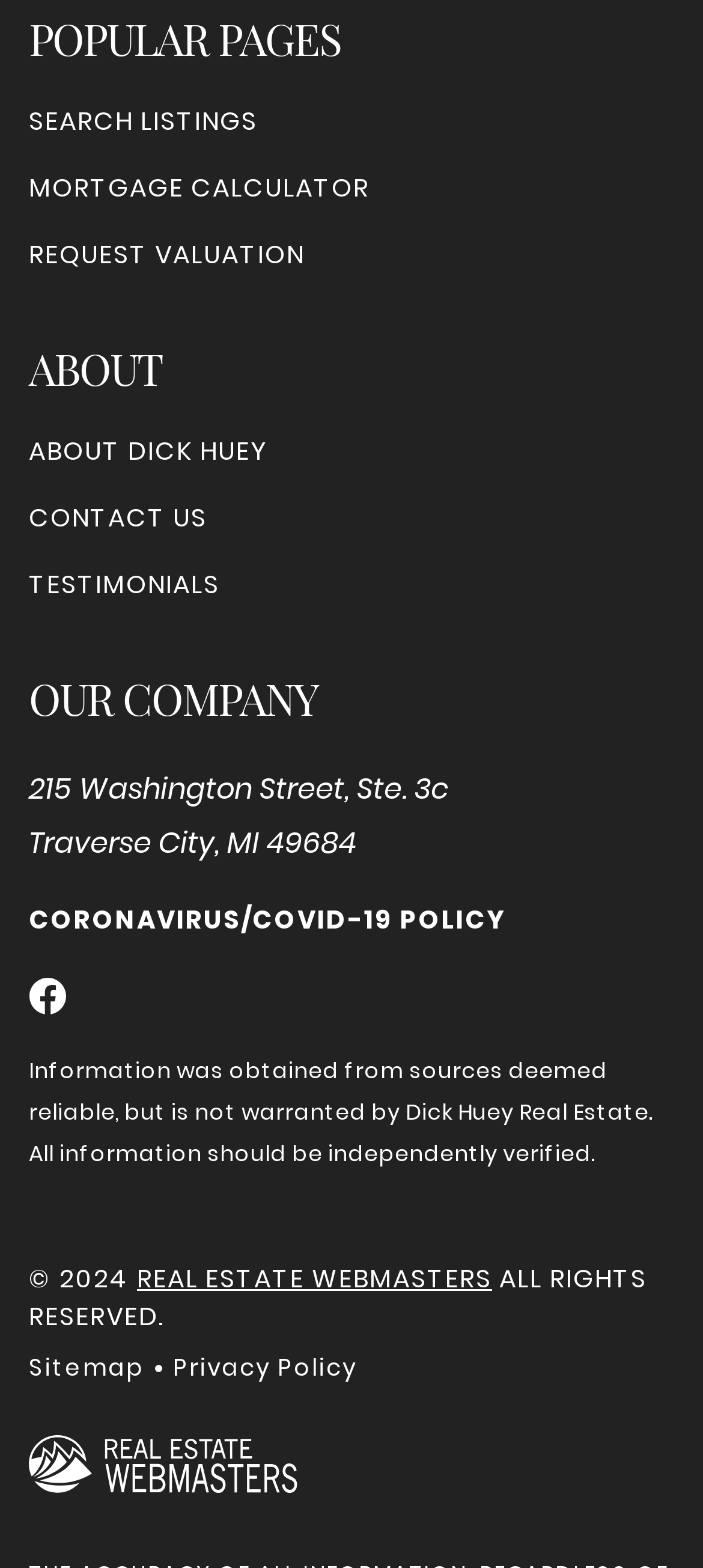What social media platform is the company on?
Give a single word or phrase answer based on the content of the image.

Facebook